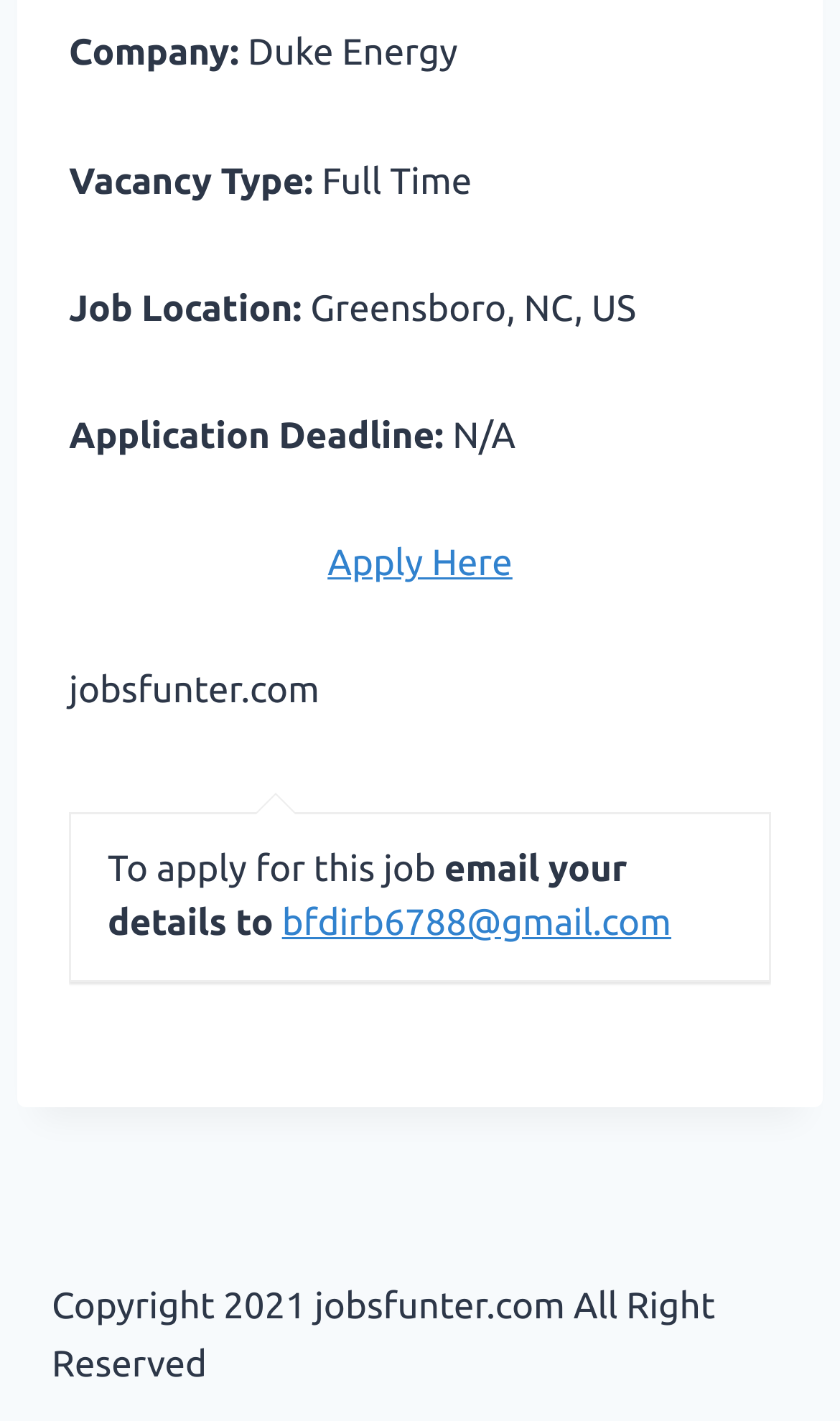Give a concise answer using one word or a phrase to the following question:
What is the job location?

Greensboro, NC, US